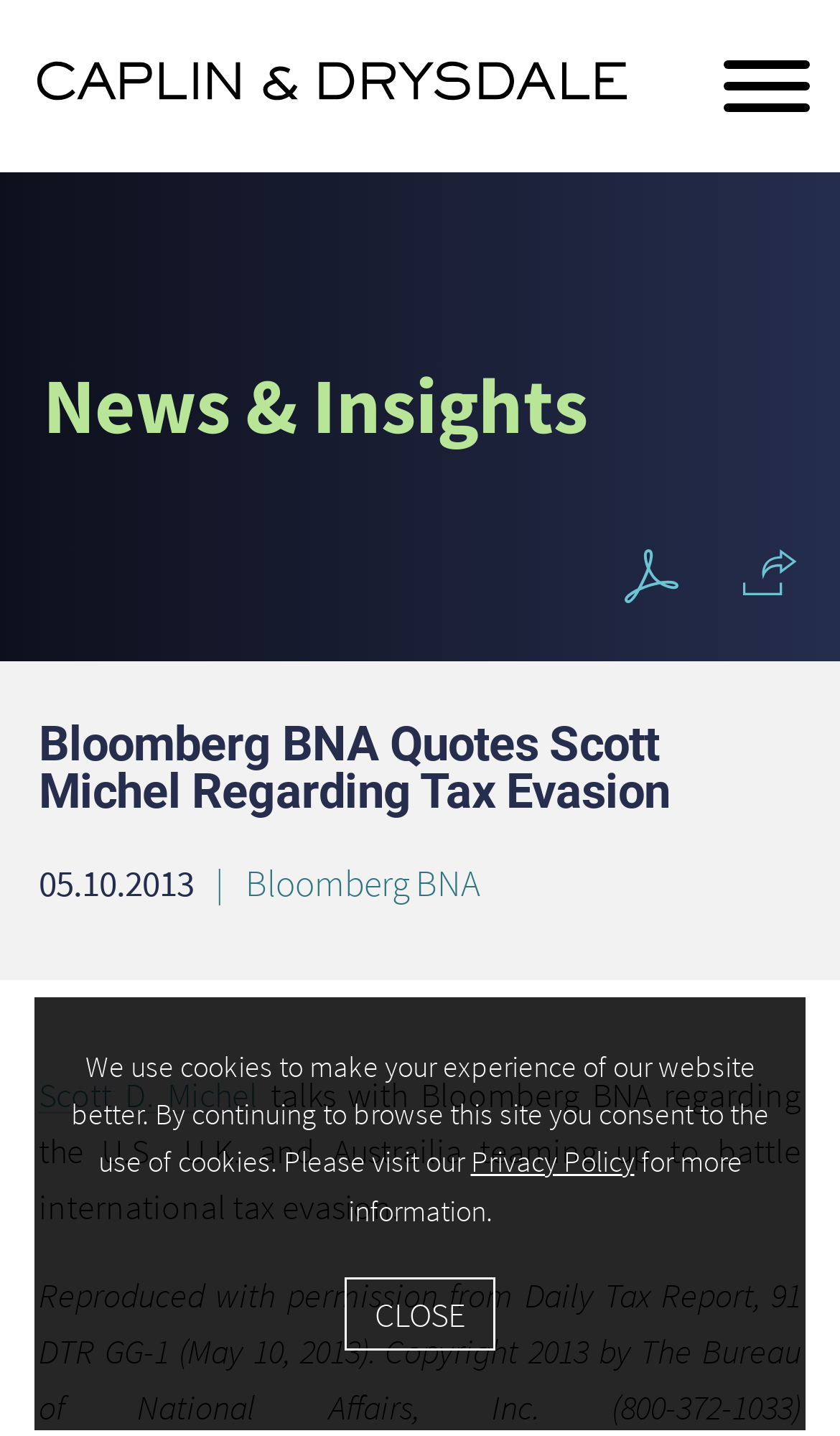Find the bounding box coordinates of the clickable area required to complete the following action: "View the News & Insights section".

[0.051, 0.247, 0.7, 0.316]